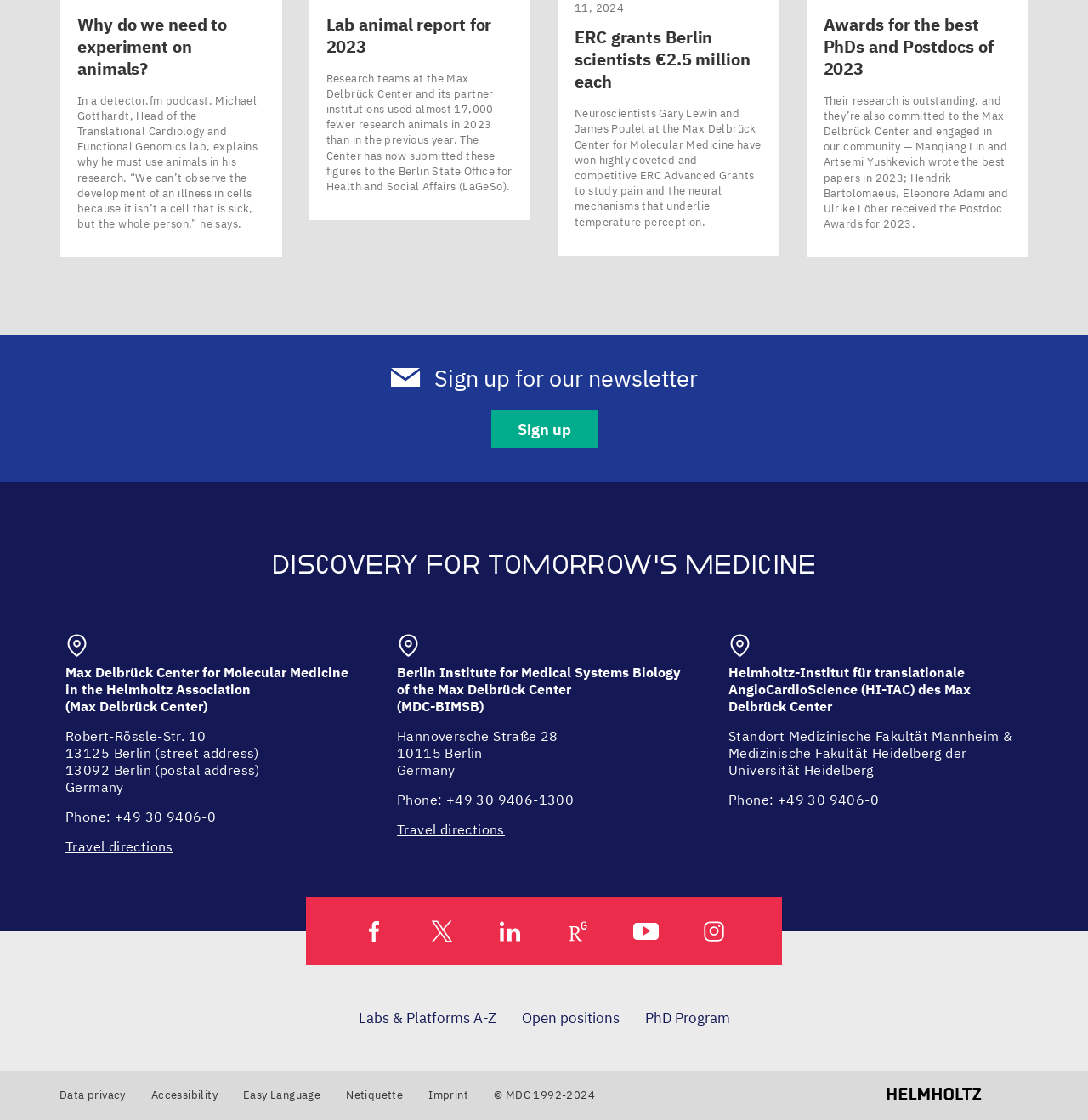Identify the bounding box coordinates for the region of the element that should be clicked to carry out the instruction: "Get travel directions to the Max Delbrück Center". The bounding box coordinates should be four float numbers between 0 and 1, i.e., [left, top, right, bottom].

[0.06, 0.748, 0.159, 0.763]